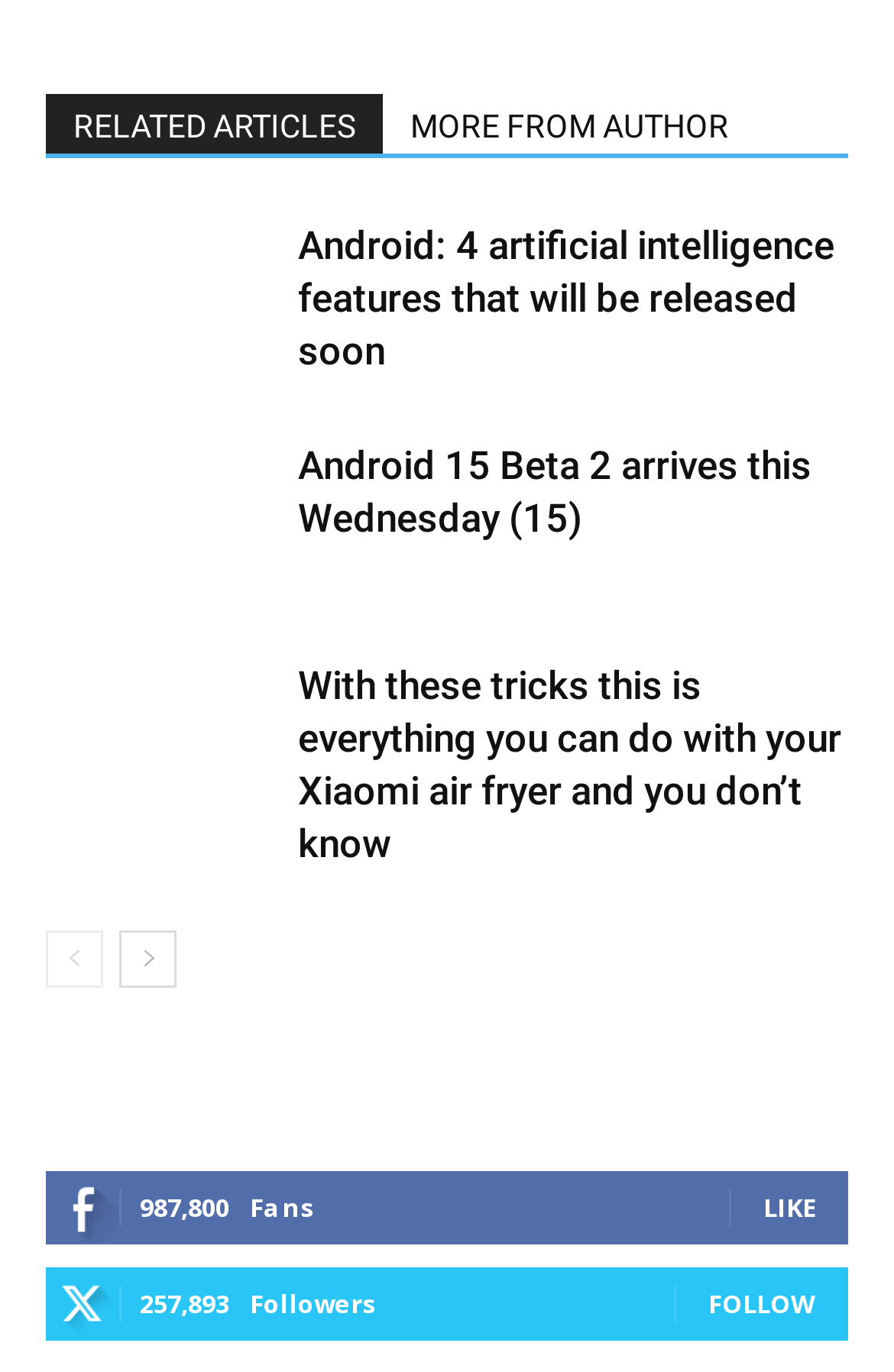Pinpoint the bounding box coordinates of the clickable element needed to complete the instruction: "Go to 'Android 15 Beta 2 arrives this Wednesday (15)'". The coordinates should be provided as four float numbers between 0 and 1: [left, top, right, bottom].

[0.333, 0.323, 0.908, 0.395]